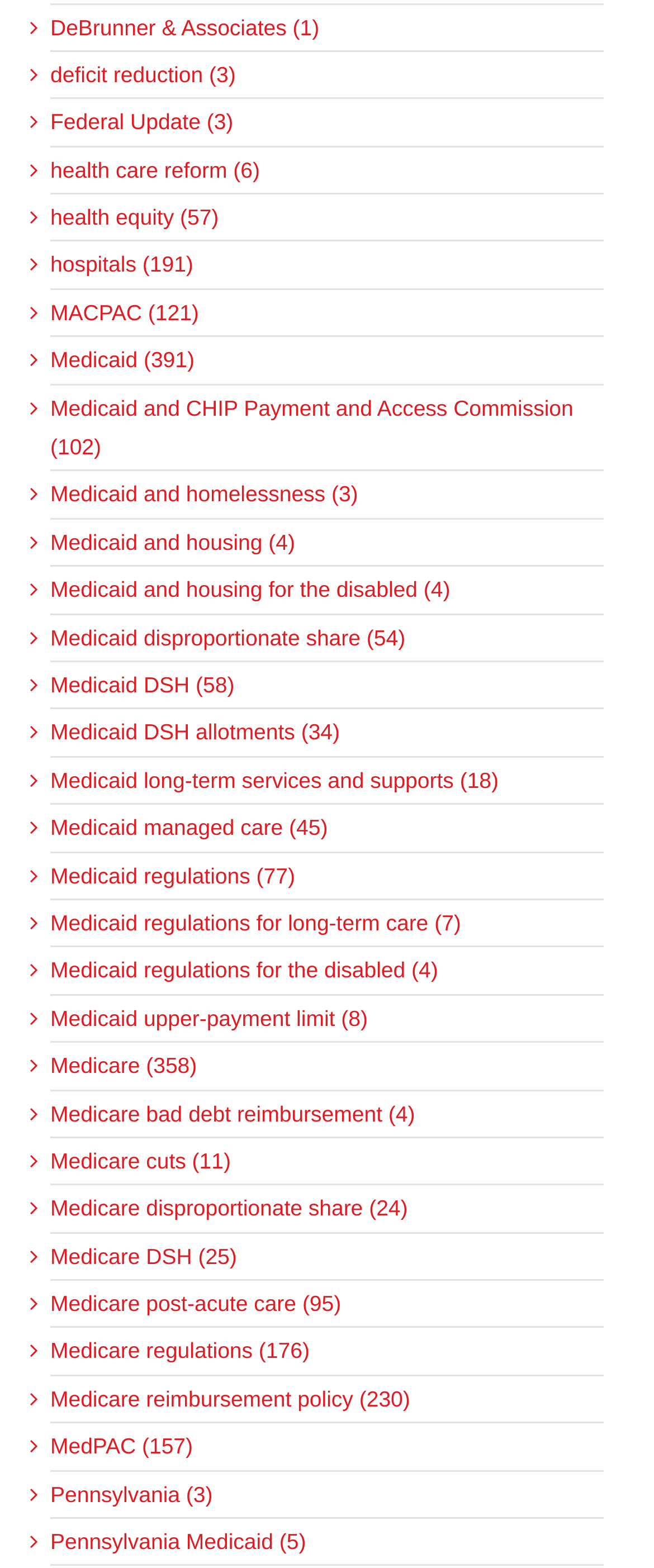What is the state mentioned in one of the links?
Please provide a single word or phrase as the answer based on the screenshot.

Pennsylvania